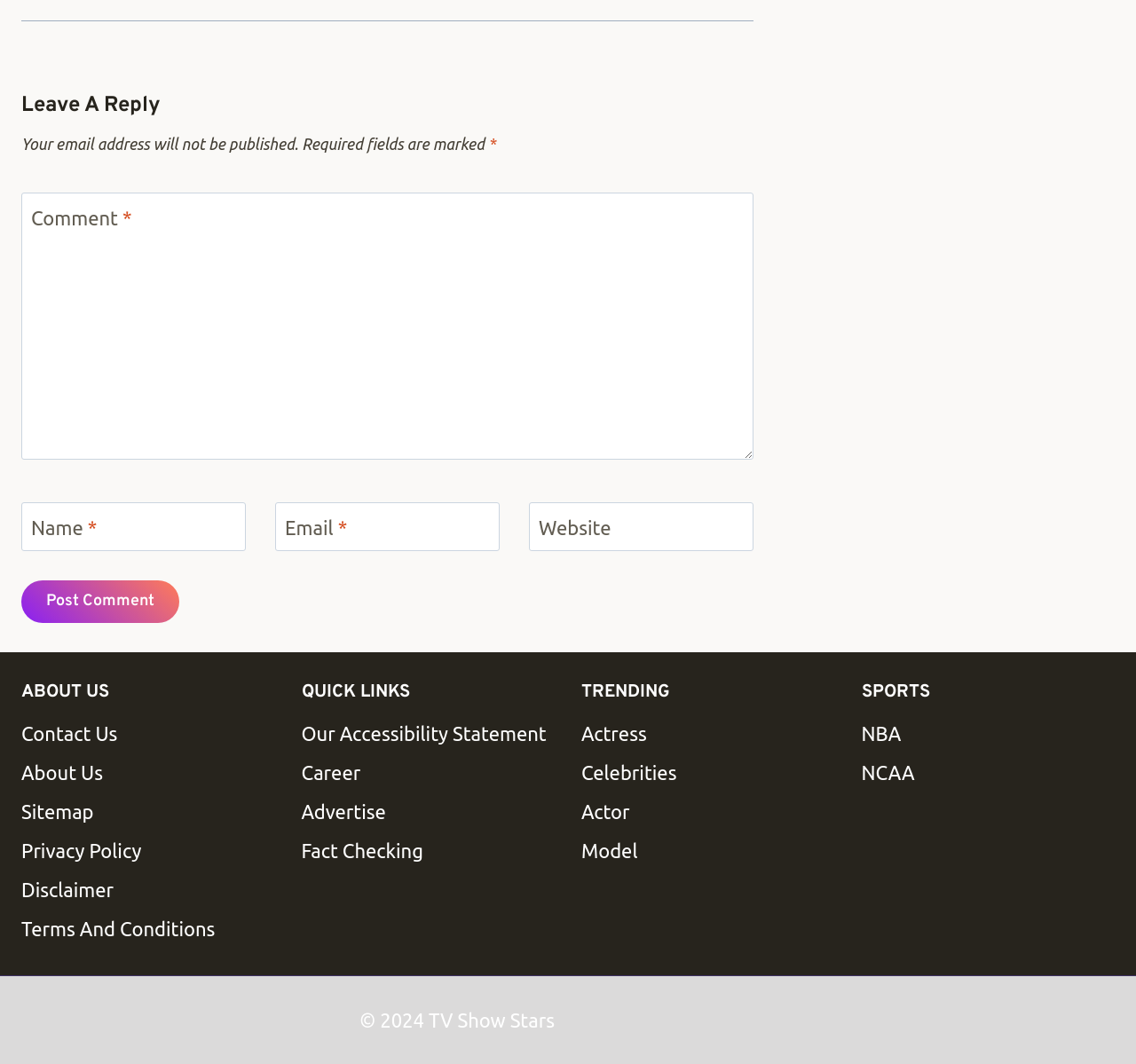Use the details in the image to answer the question thoroughly: 
What type of information is provided in the 'ABOUT US' section?

The 'ABOUT US' section contains links to related pages such as 'Contact Us', 'About Us', 'Sitemap', 'Privacy Policy', 'Disclaimer', and 'Terms And Conditions', suggesting that it provides information about the website and its policies.